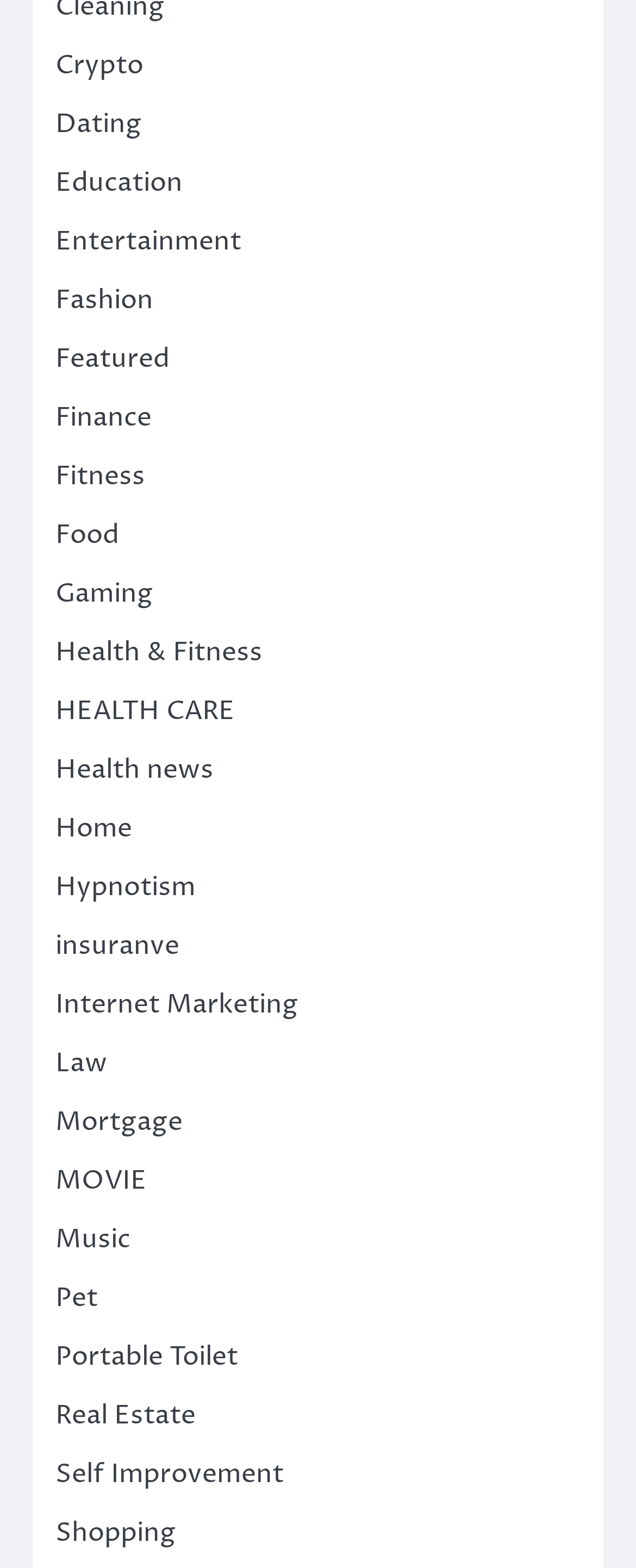Please find the bounding box coordinates of the clickable region needed to complete the following instruction: "Explore Health news". The bounding box coordinates must consist of four float numbers between 0 and 1, i.e., [left, top, right, bottom].

[0.087, 0.479, 0.336, 0.502]